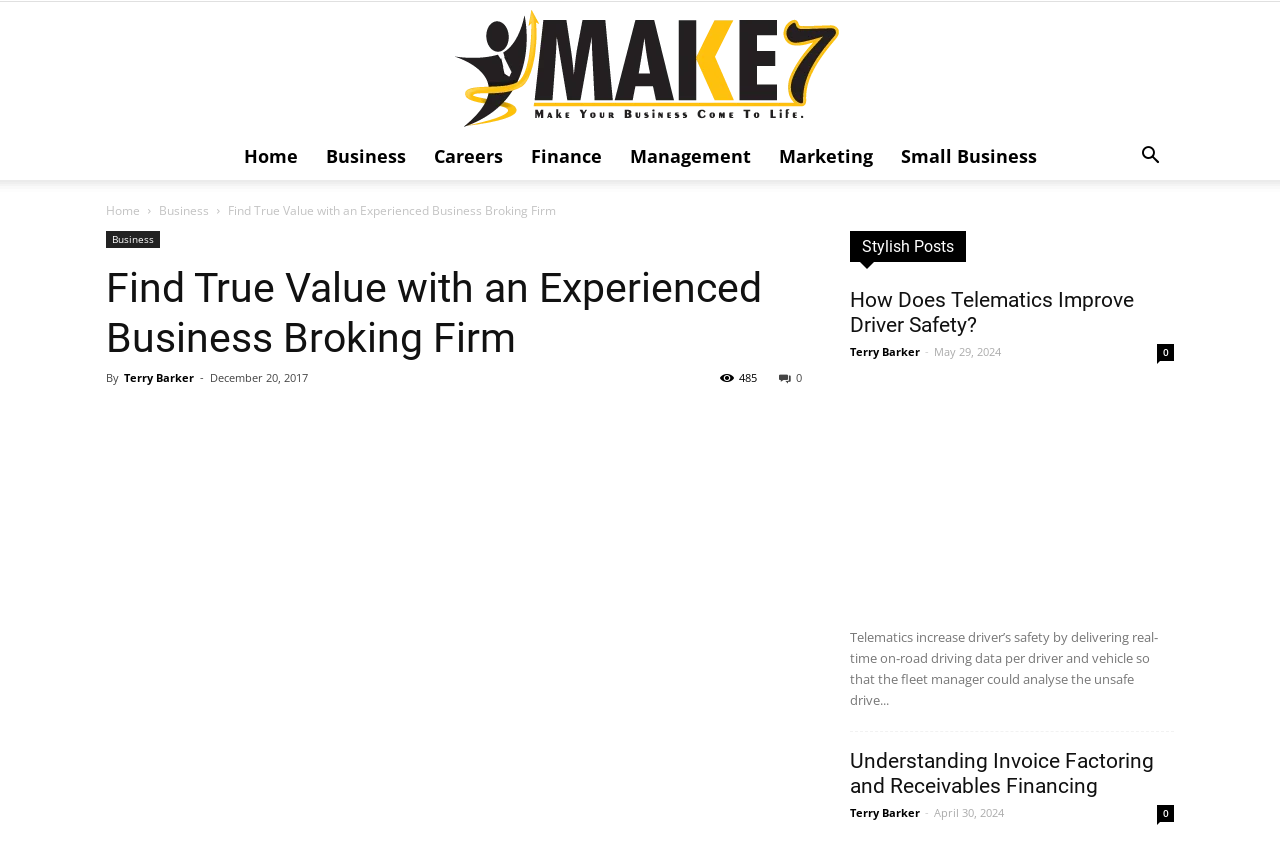Predict the bounding box of the UI element based on this description: "Accessibility Statement".

None